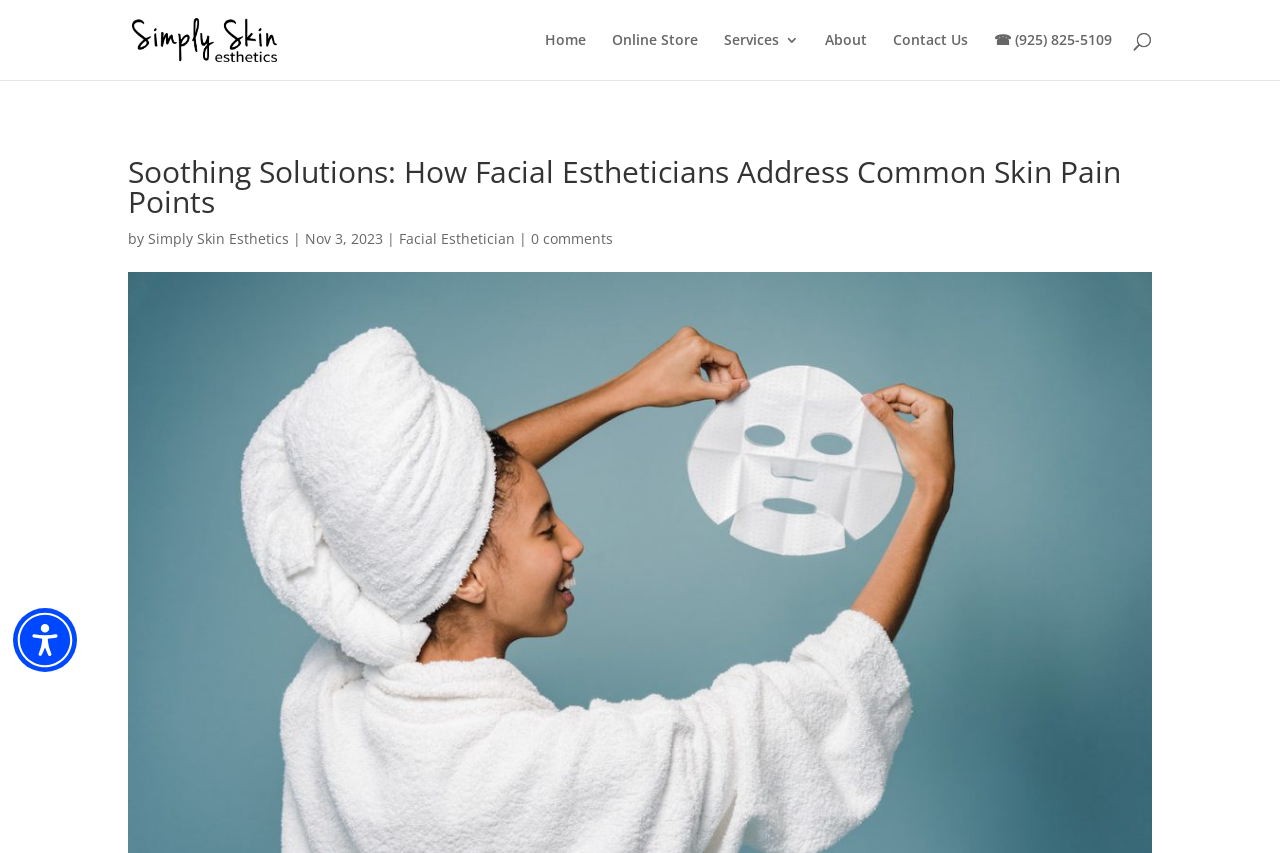Respond to the following query with just one word or a short phrase: 
How many navigation links are there?

6